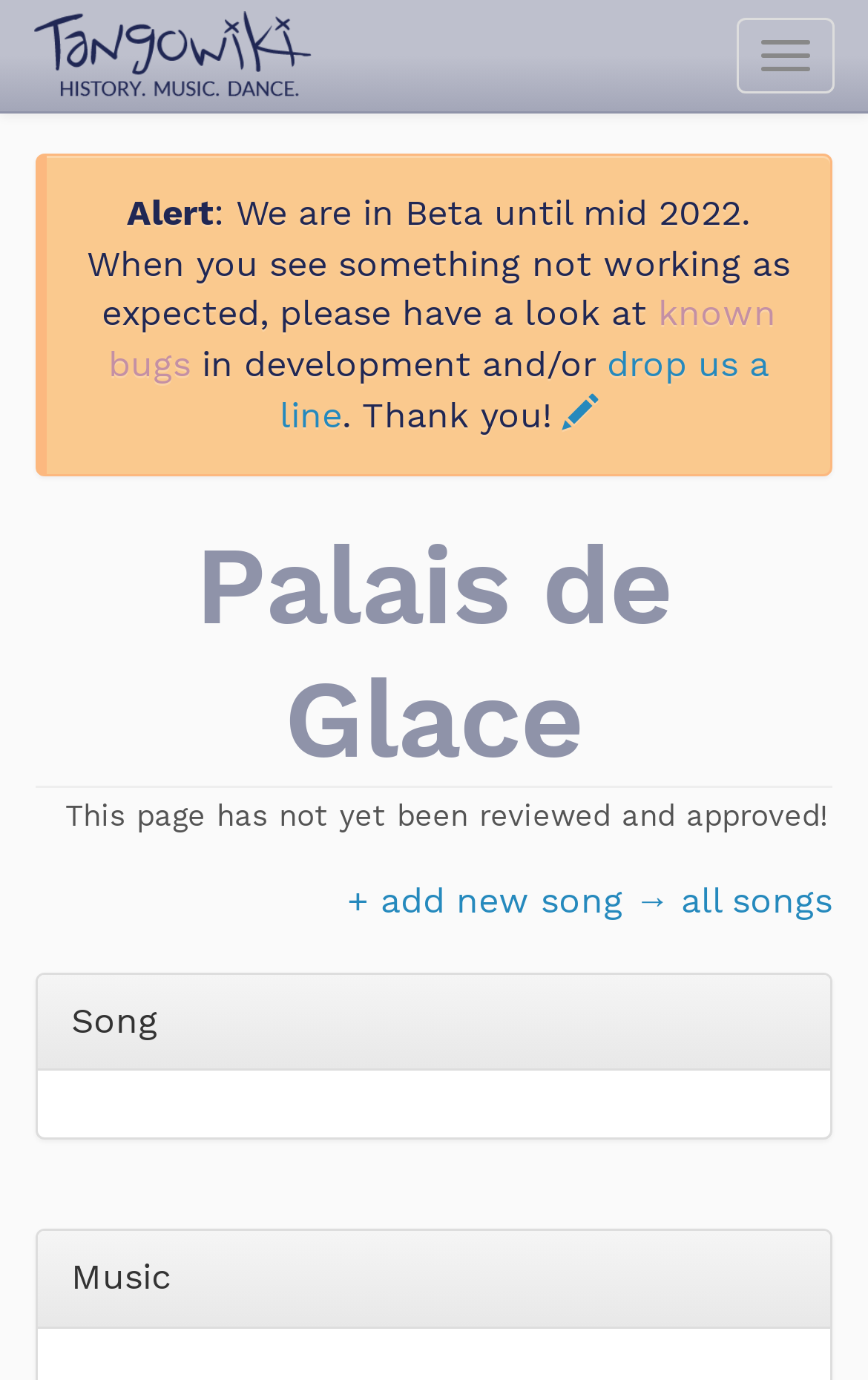Identify and provide the text content of the webpage's primary headline.

Palais de Glace